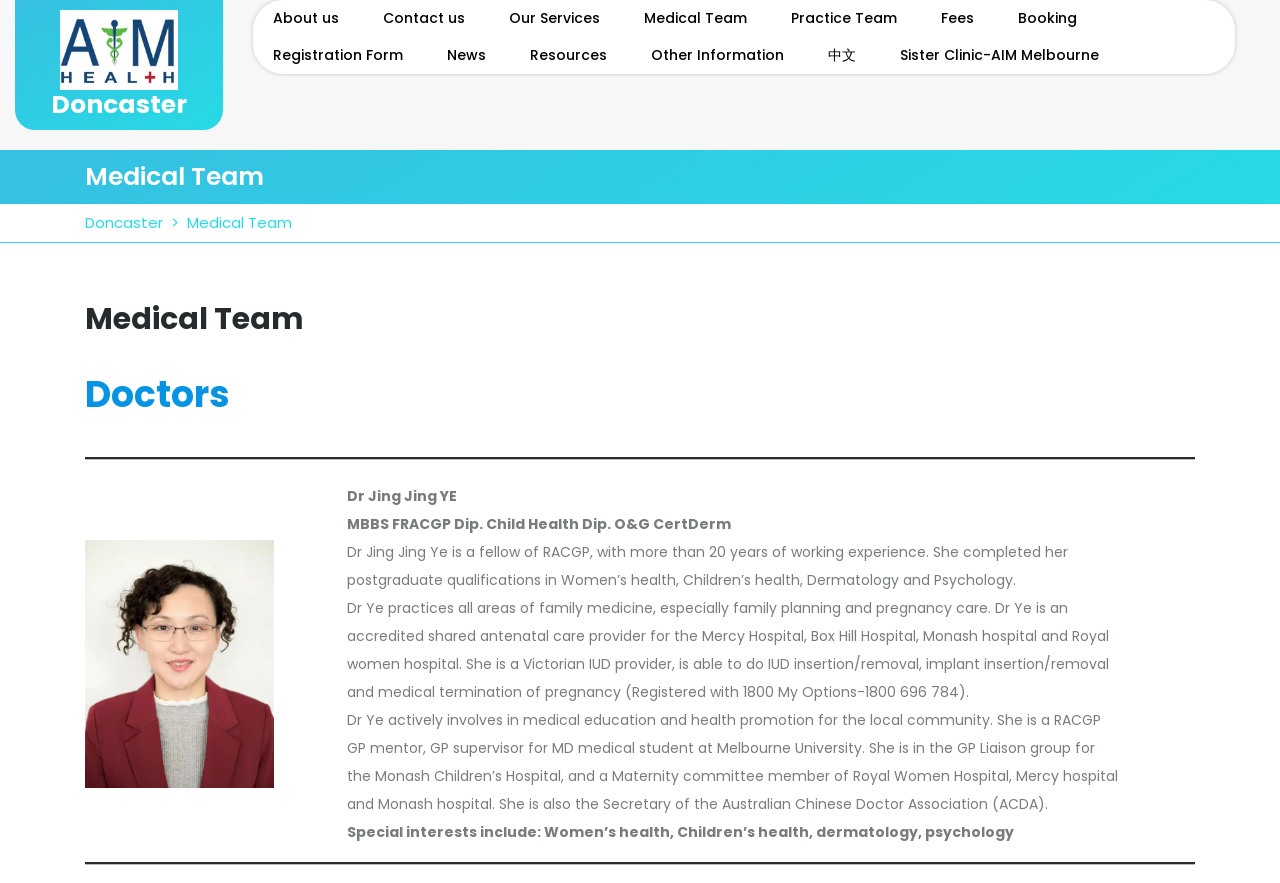What is the special interest of Dr Ye?
From the image, provide a succinct answer in one word or a short phrase.

Women’s health, Children’s health, dermatology, psychology